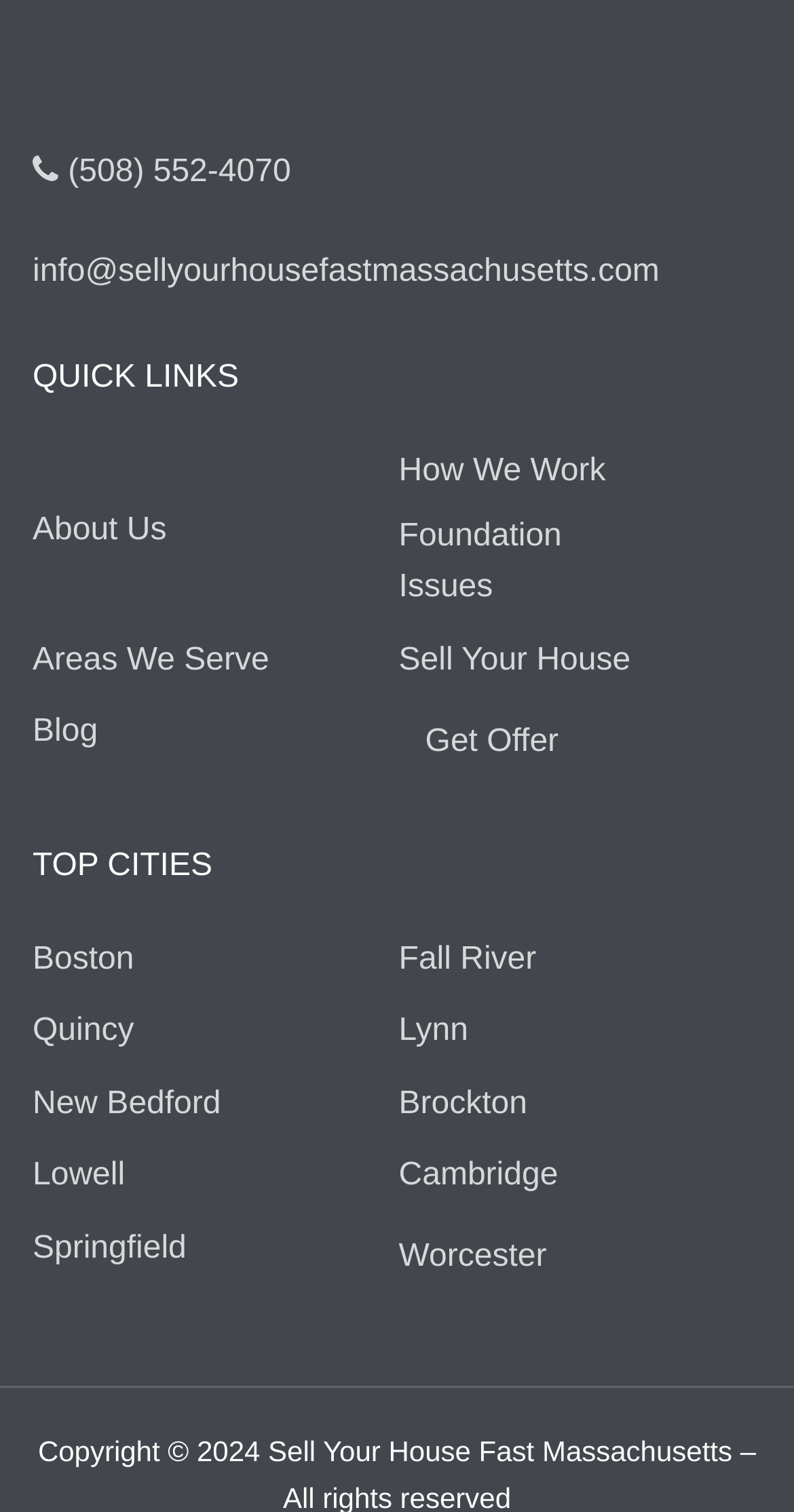Using the description: "About Us", identify the bounding box of the corresponding UI element in the screenshot.

[0.041, 0.333, 0.491, 0.368]